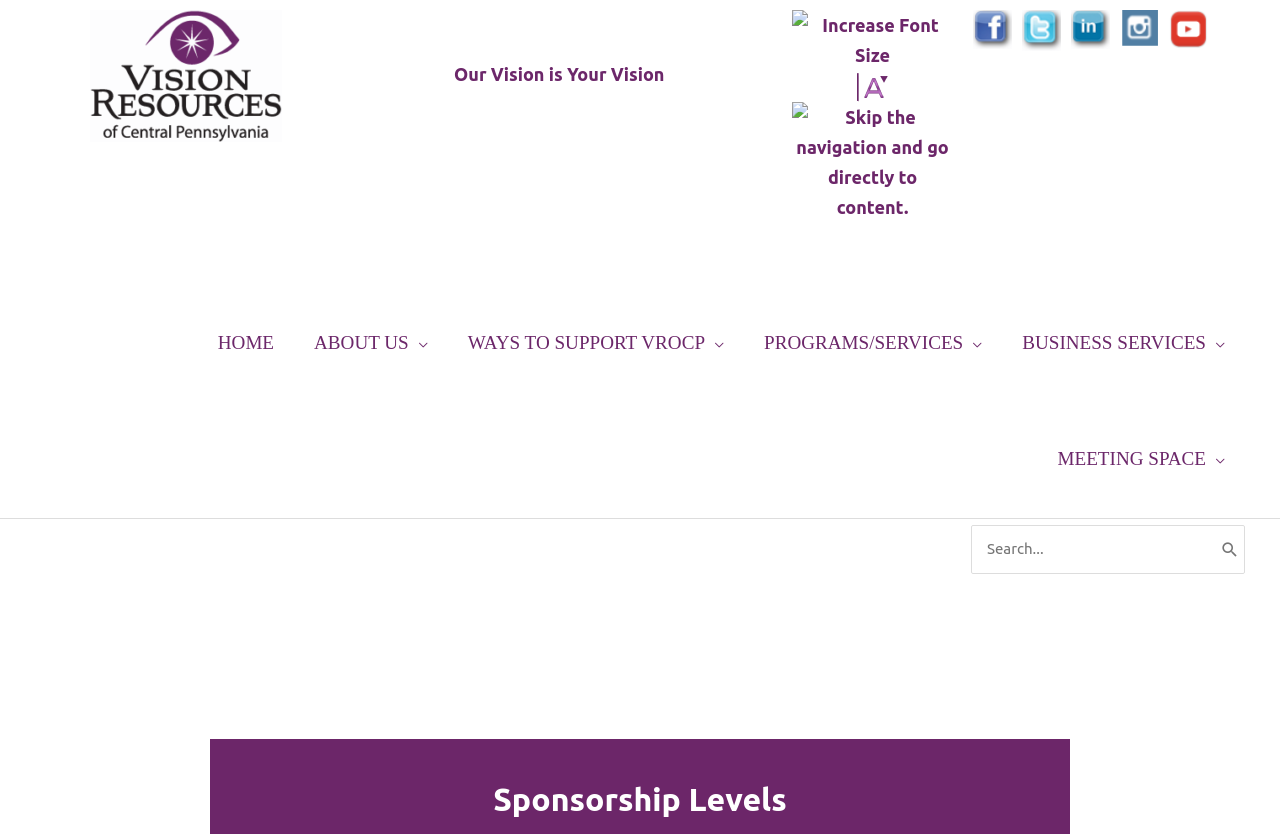Locate the bounding box for the described UI element: "Ways to Support VROCP". Ensure the coordinates are four float numbers between 0 and 1, formatted as [left, top, right, bottom].

[0.35, 0.341, 0.581, 0.481]